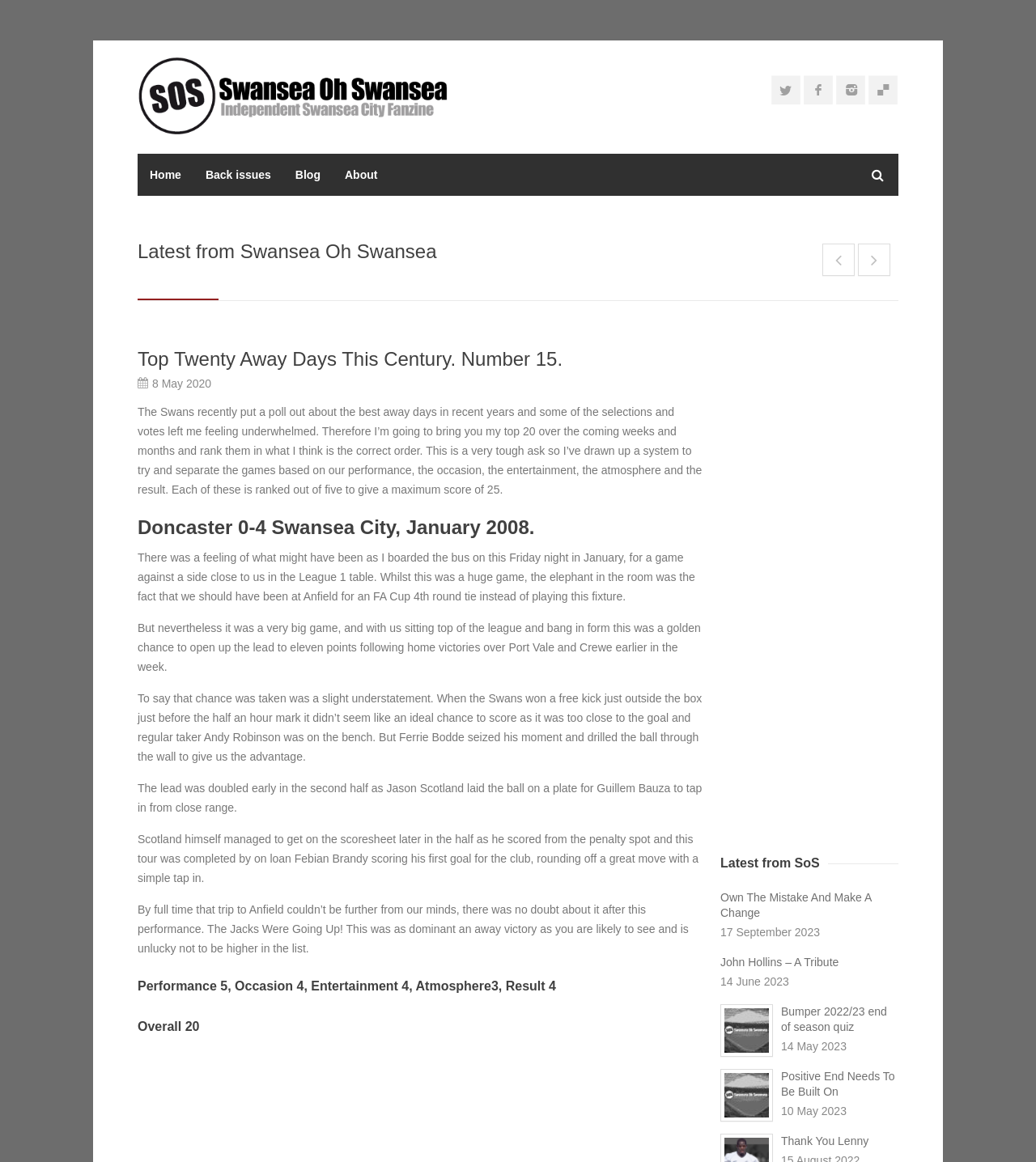Find the bounding box coordinates of the element to click in order to complete the given instruction: "go to home page."

None